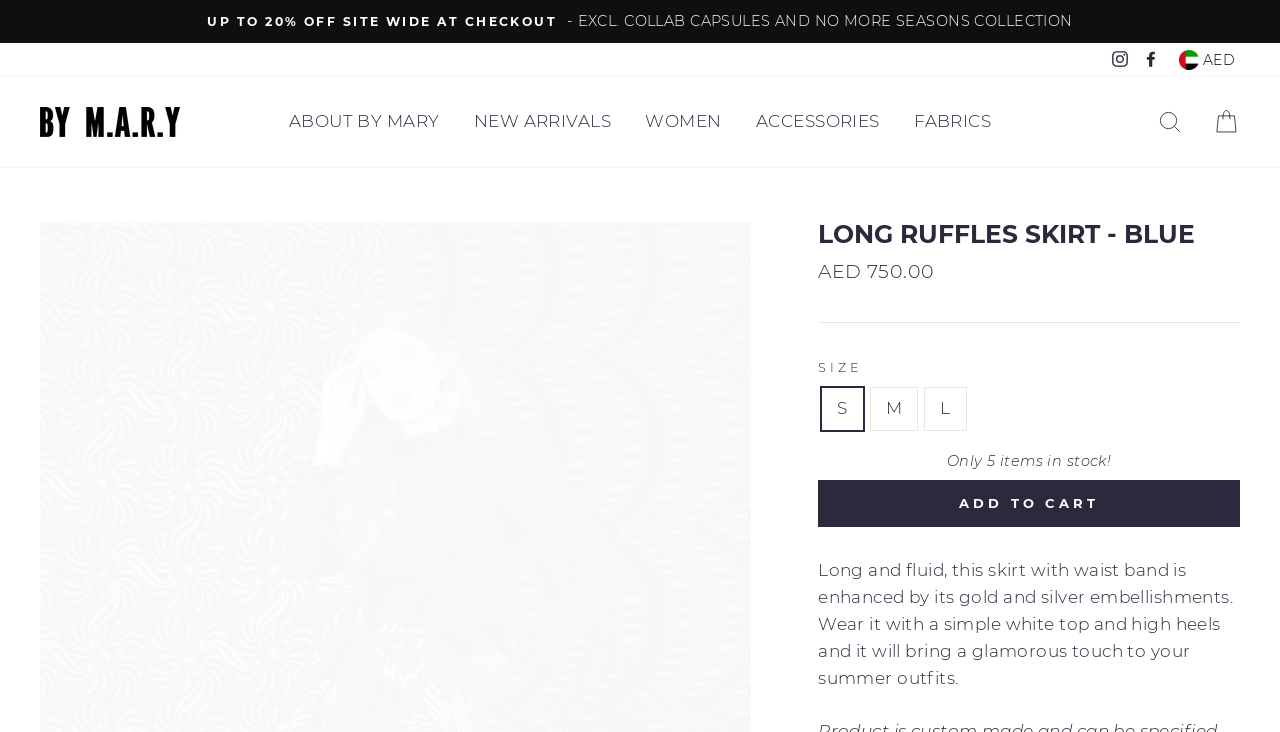How many items are in stock for the Long Ruffles Skirt?
Please use the visual content to give a single word or phrase answer.

5